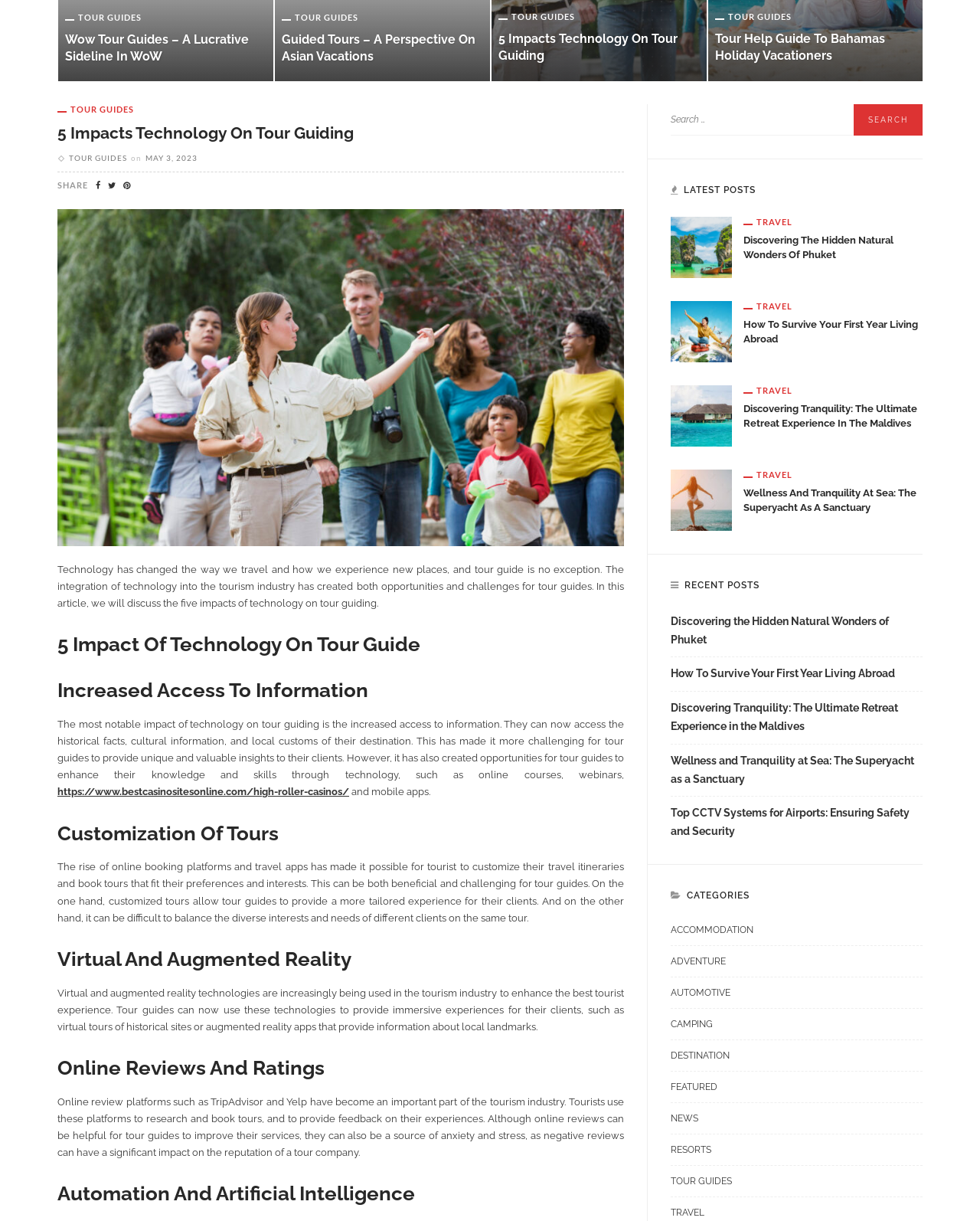Using the webpage screenshot and the element description Tour Guides, determine the bounding box coordinates. Specify the coordinates in the format (top-left x, top-left y, bottom-right x, bottom-right y) with values ranging from 0 to 1.

[0.059, 0.085, 0.137, 0.094]